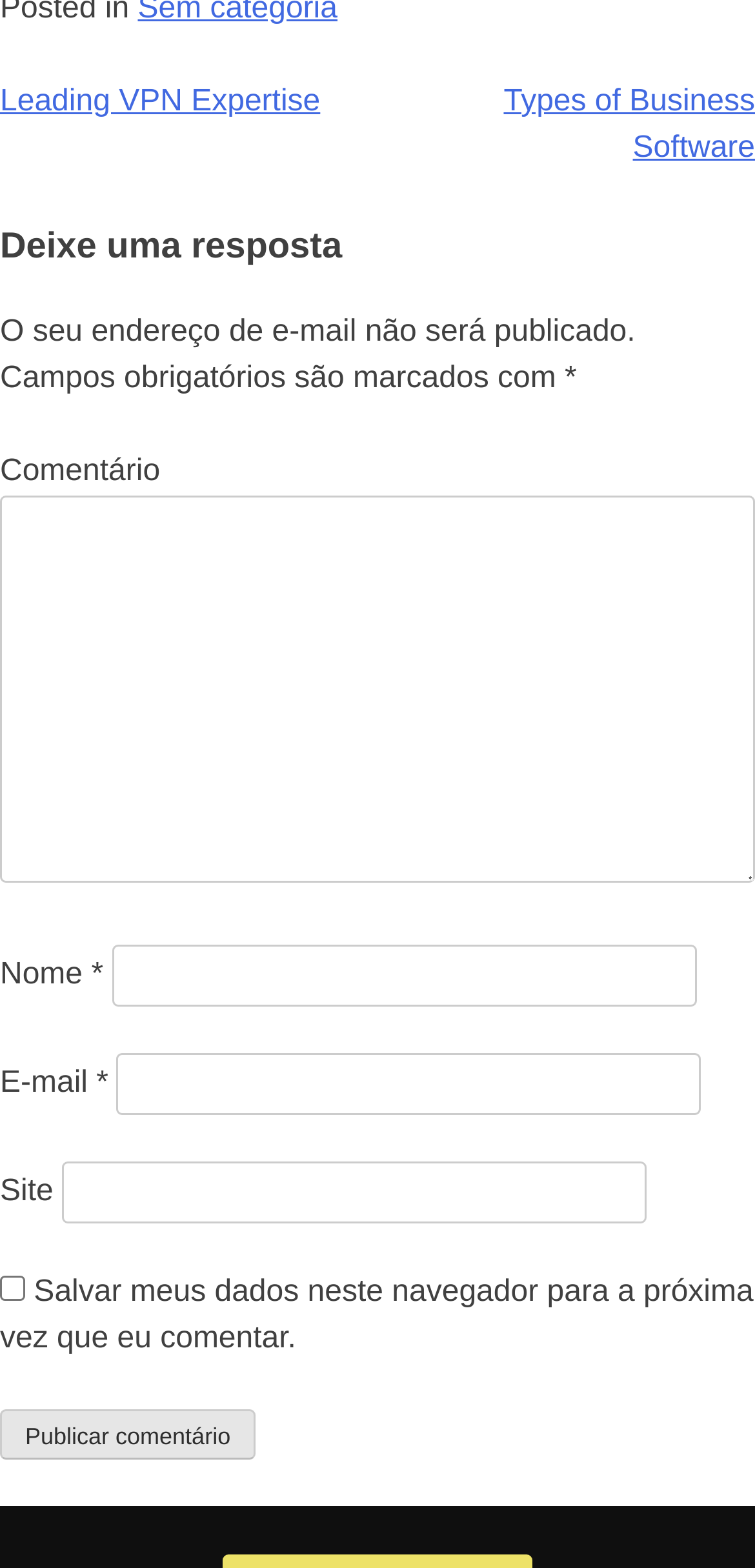Locate the bounding box coordinates of the clickable region to complete the following instruction: "Type your name."

[0.148, 0.602, 0.923, 0.642]